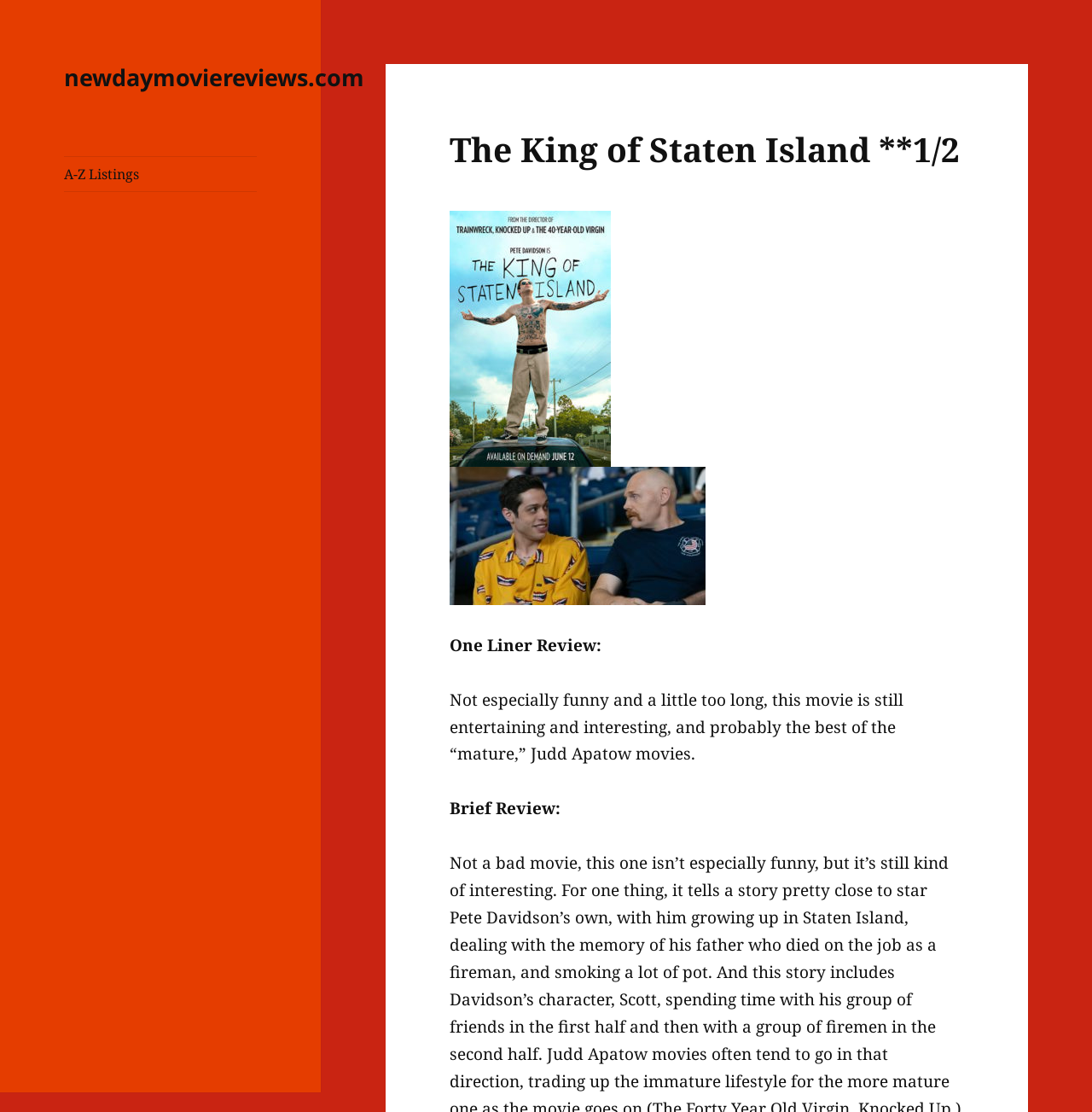What is the name of the movie being reviewed?
Could you answer the question with a detailed and thorough explanation?

I determined the answer by looking at the header of the webpage, which contains the title 'The King of Staten Island **1/2'. This suggests that the webpage is a review of a movie with this title.